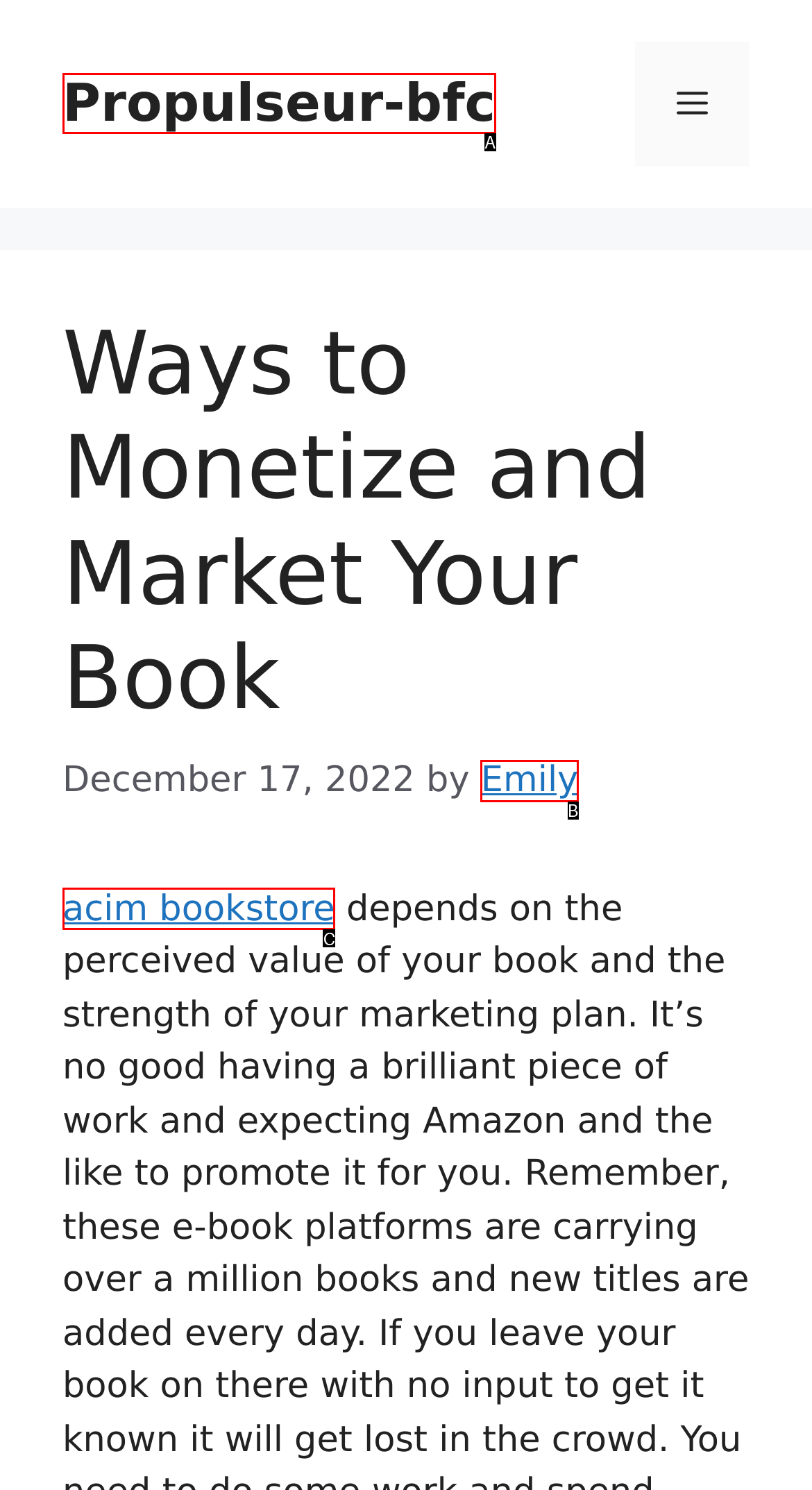Identify the UI element described as: acim bookstore
Answer with the option's letter directly.

C